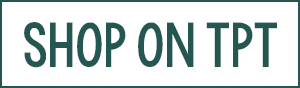What type of activities are featured on the page?
Provide a detailed answer to the question using information from the image.

The surrounding content on the page focuses on flower-themed activities, which are designed for preschool and kindergarten levels. These activities are likely educational resources that can be purchased on Teachers Pay Teachers (TPT) to support learning and development in young children.